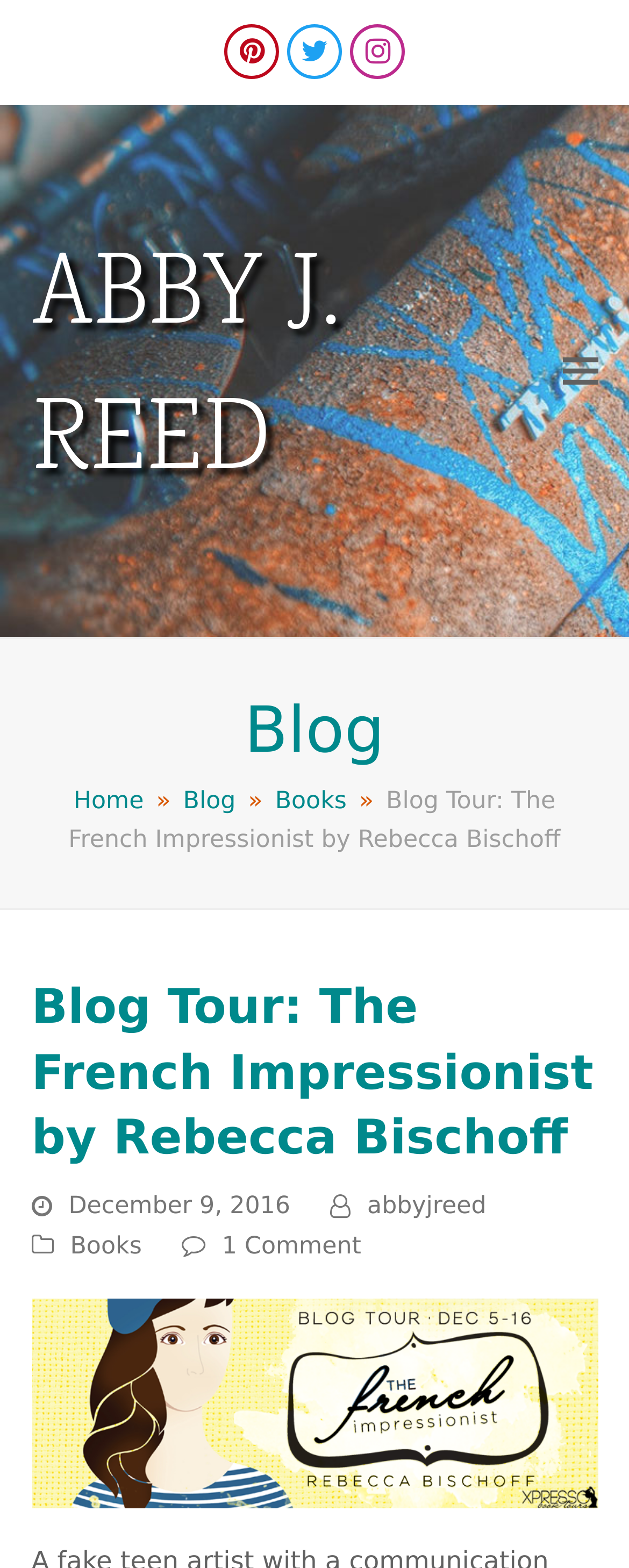Determine the bounding box coordinates of the target area to click to execute the following instruction: "Go to Home page."

[0.117, 0.502, 0.229, 0.52]